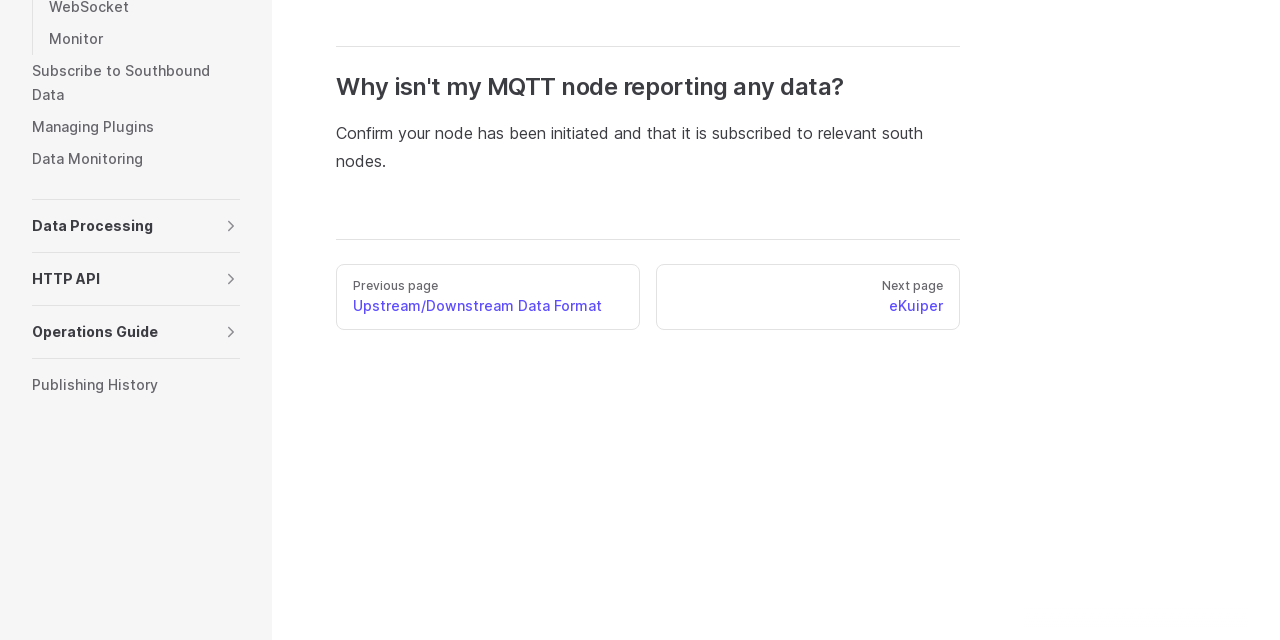Provide the bounding box coordinates of the HTML element this sentence describes: "Subscribe to Southbound Data". The bounding box coordinates consist of four float numbers between 0 and 1, i.e., [left, top, right, bottom].

[0.025, 0.086, 0.188, 0.173]